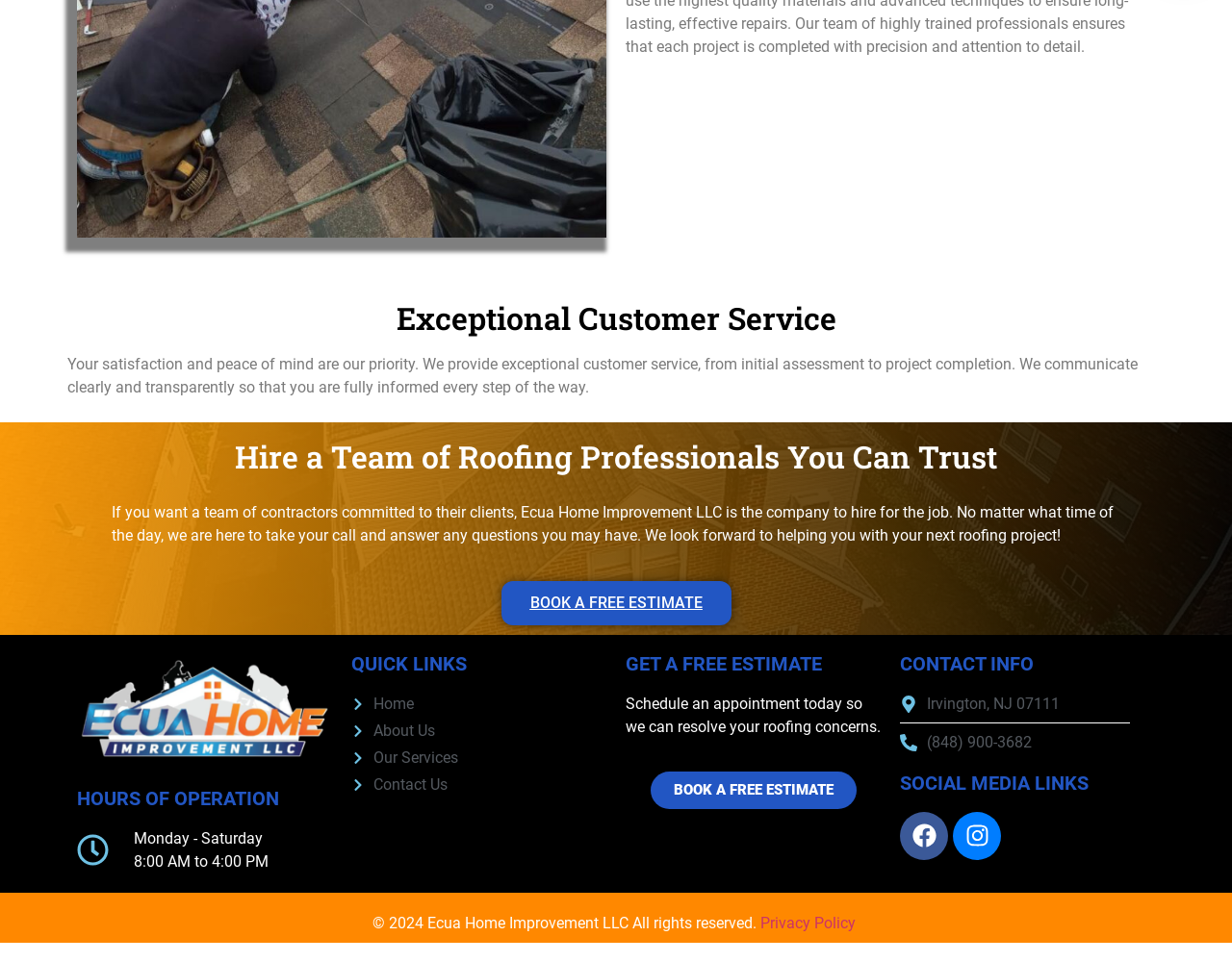What social media platforms is the company on?
Can you provide a detailed and comprehensive answer to the question?

The company is on Facebook and Instagram, as indicated by the social media links listed under the 'SOCIAL MEDIA LINKS' section.